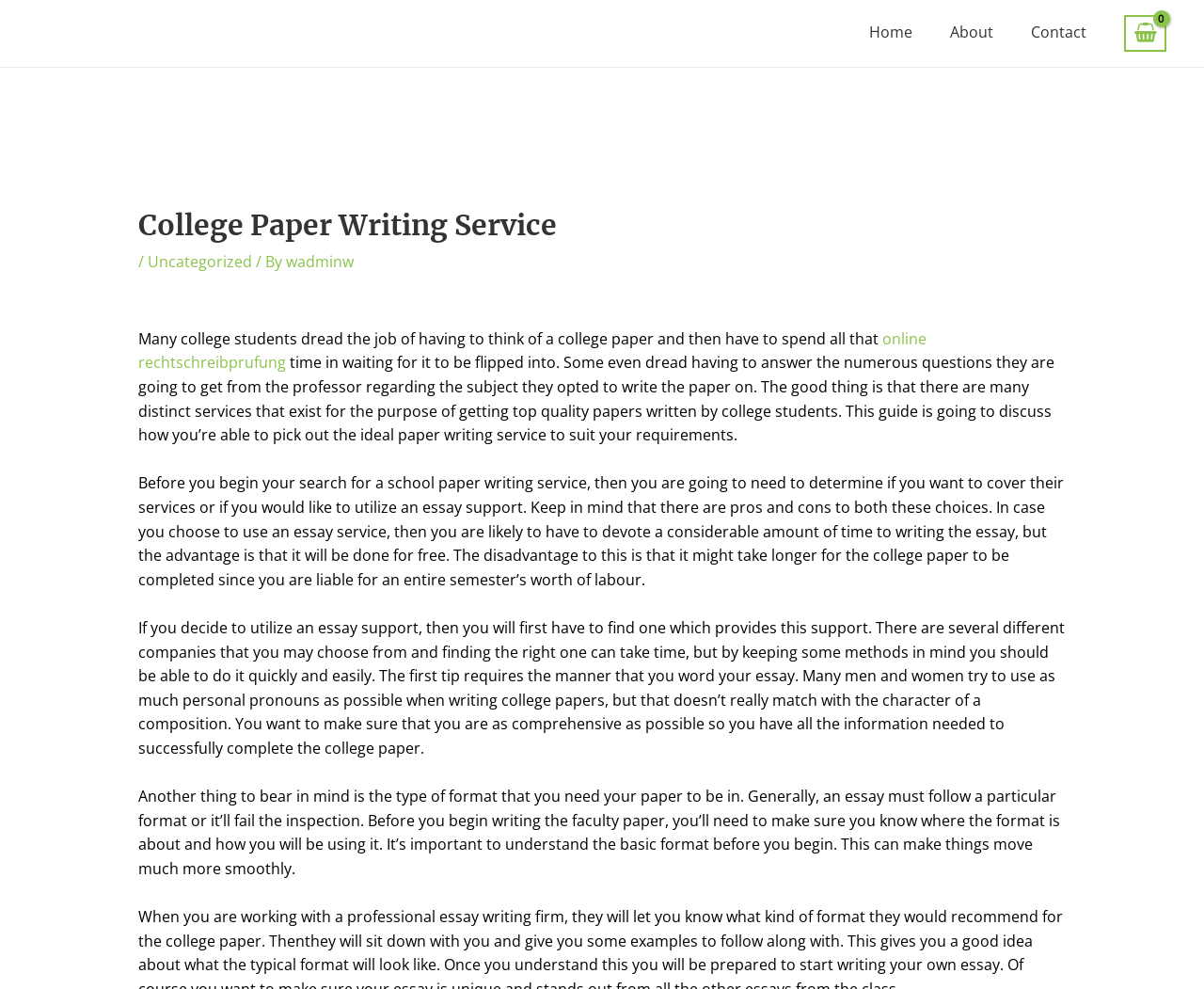What is the purpose of the navigation menu?
Based on the content of the image, thoroughly explain and answer the question.

The navigation menu, located at the top of the webpage, contains links to 'Home', 'About', and 'Contact' pages, suggesting that its purpose is to allow users to navigate to different sections of the website.